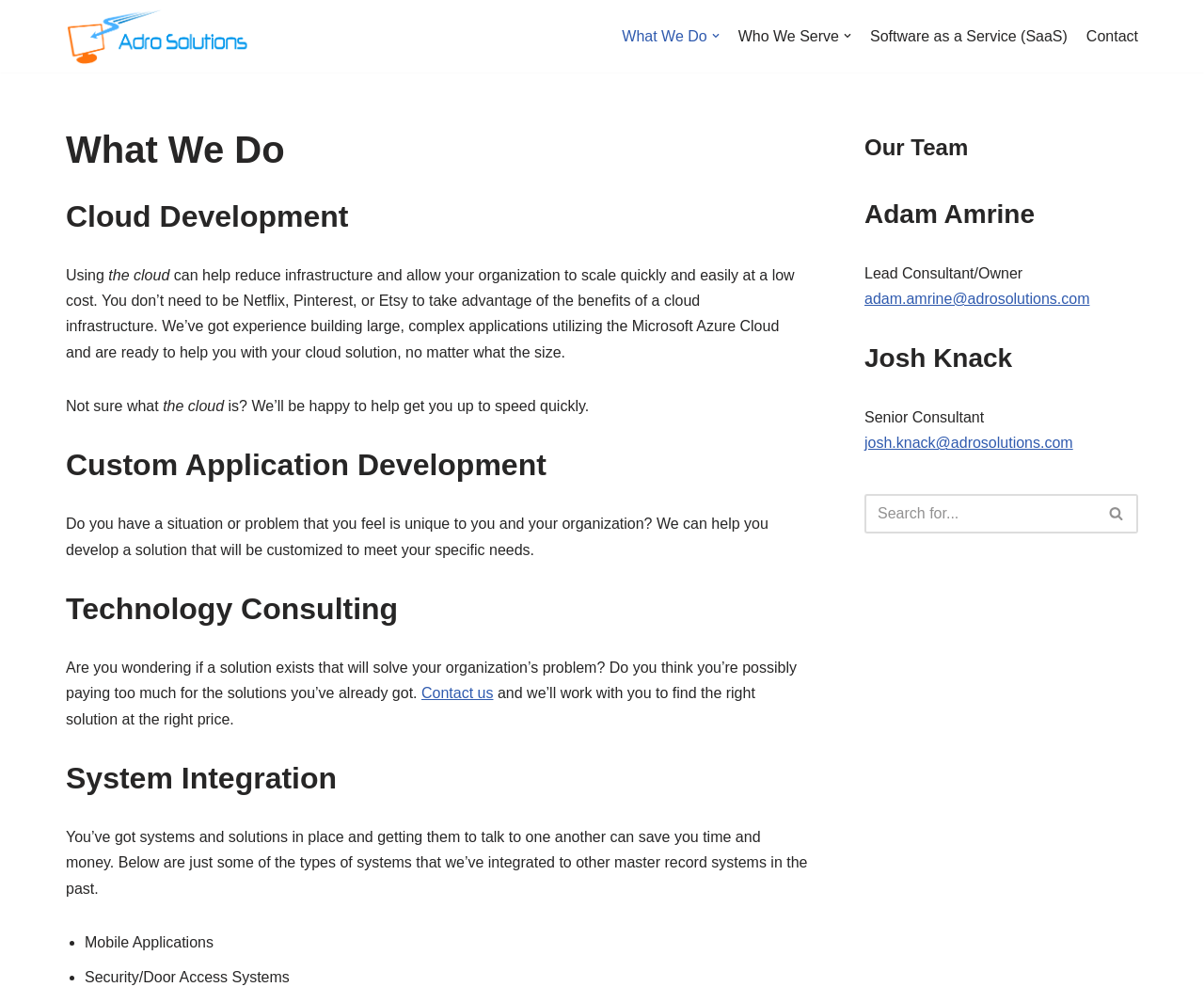Specify the bounding box coordinates of the element's region that should be clicked to achieve the following instruction: "Click on the 'Skip to content' link". The bounding box coordinates consist of four float numbers between 0 and 1, in the format [left, top, right, bottom].

[0.0, 0.031, 0.023, 0.05]